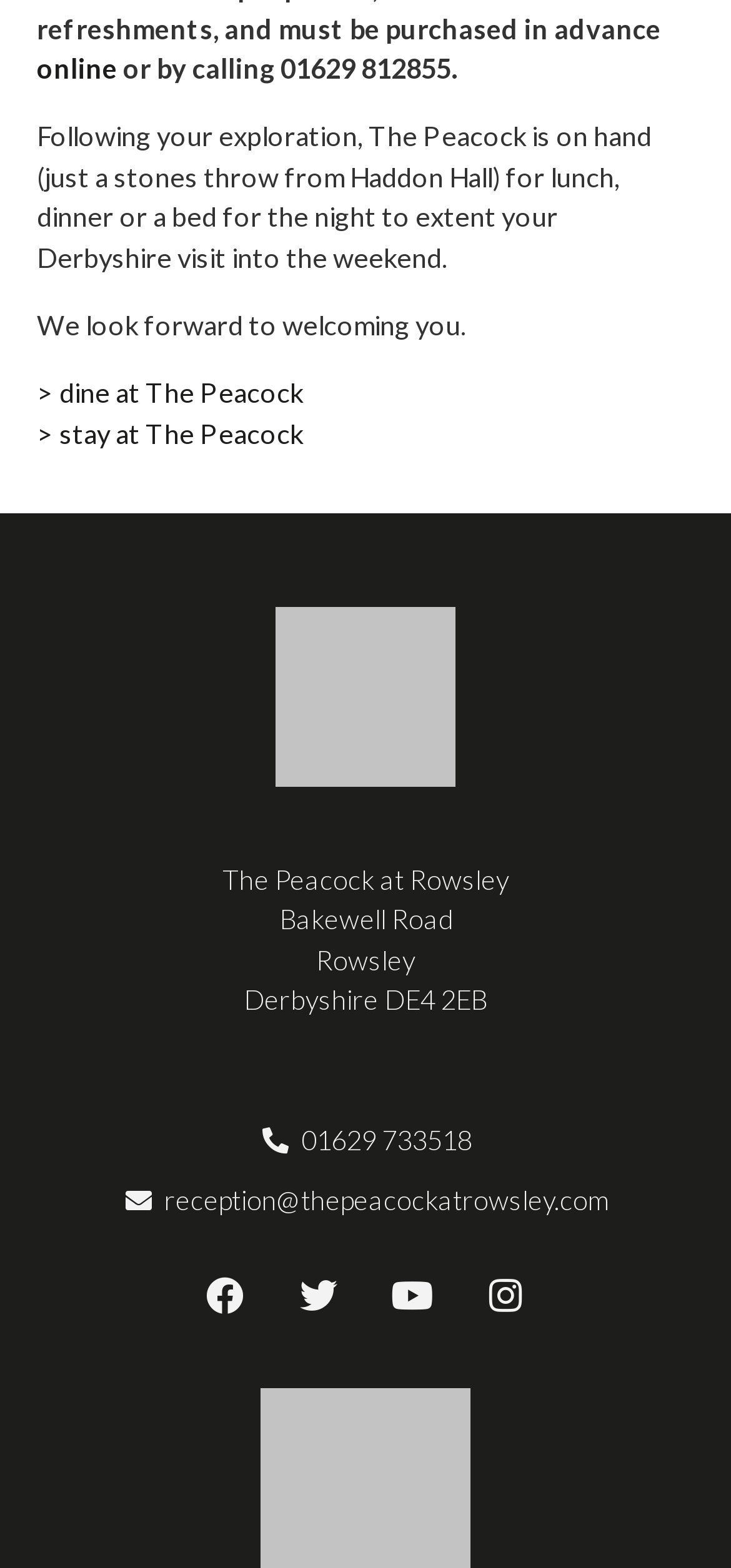Determine the bounding box coordinates of the clickable region to carry out the instruction: "call 01629 733518".

[0.167, 0.715, 0.833, 0.741]